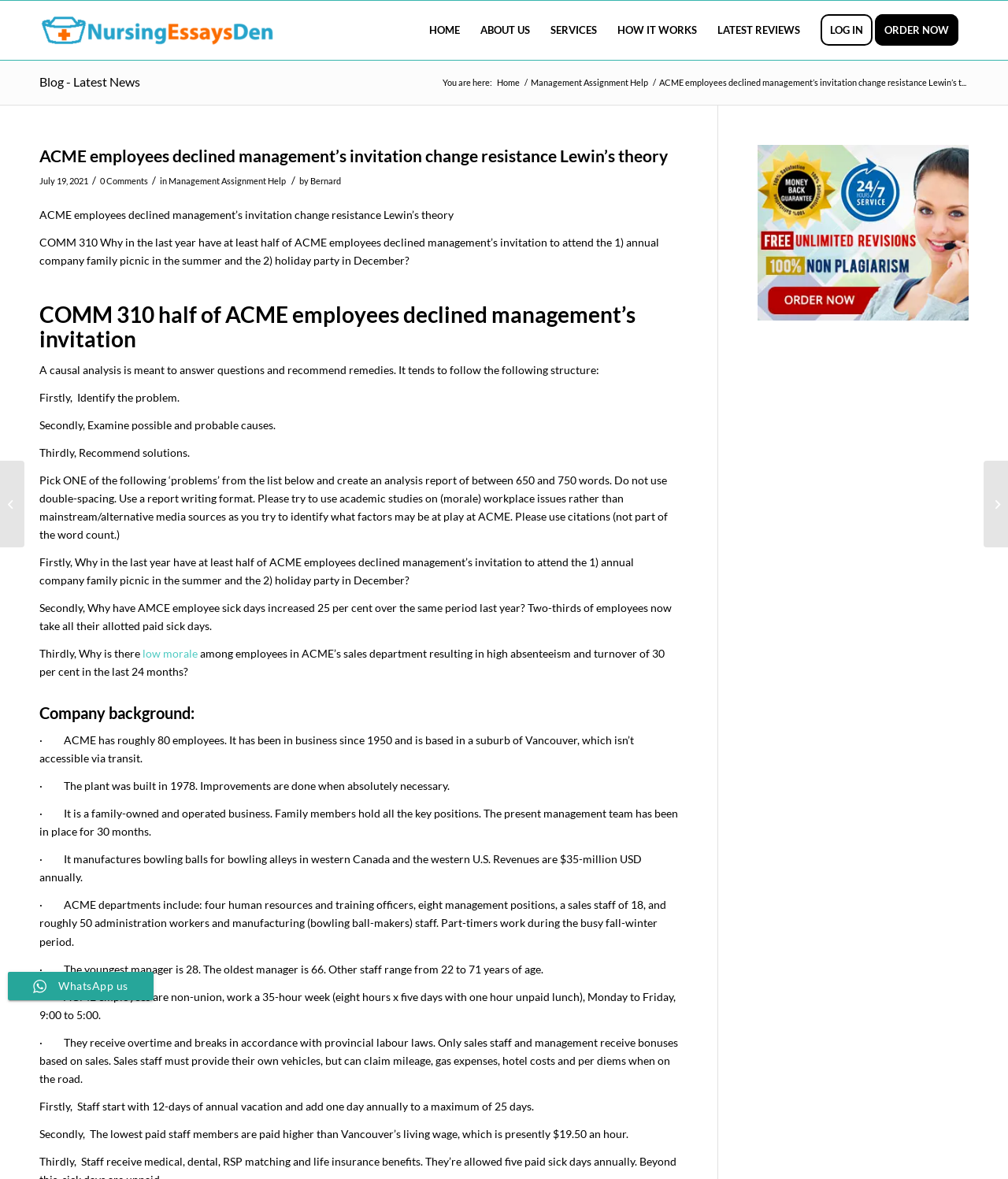Please mark the clickable region by giving the bounding box coordinates needed to complete this instruction: "Check the 'Management Assignment Help' link".

[0.524, 0.065, 0.645, 0.075]